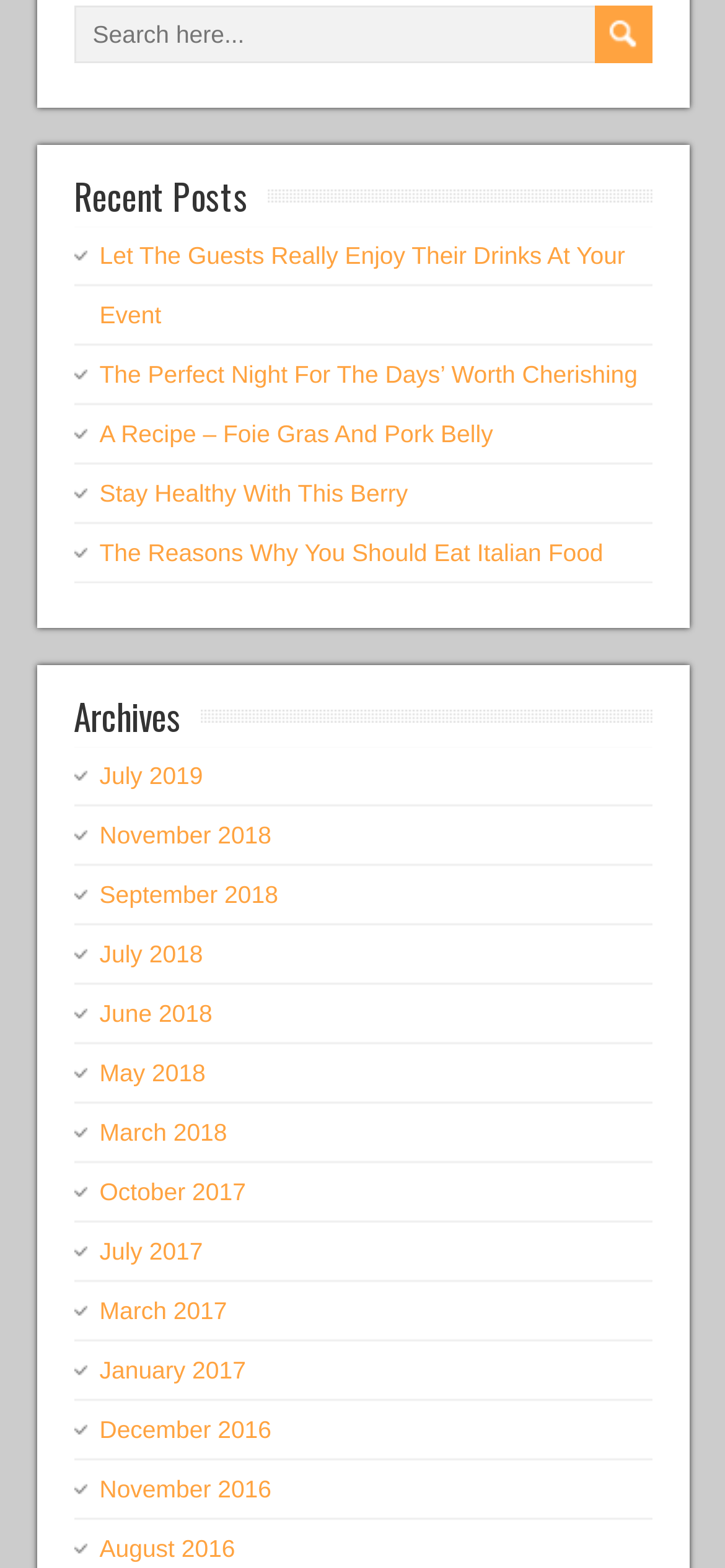What is the purpose of the textbox?
Use the screenshot to answer the question with a single word or phrase.

Search